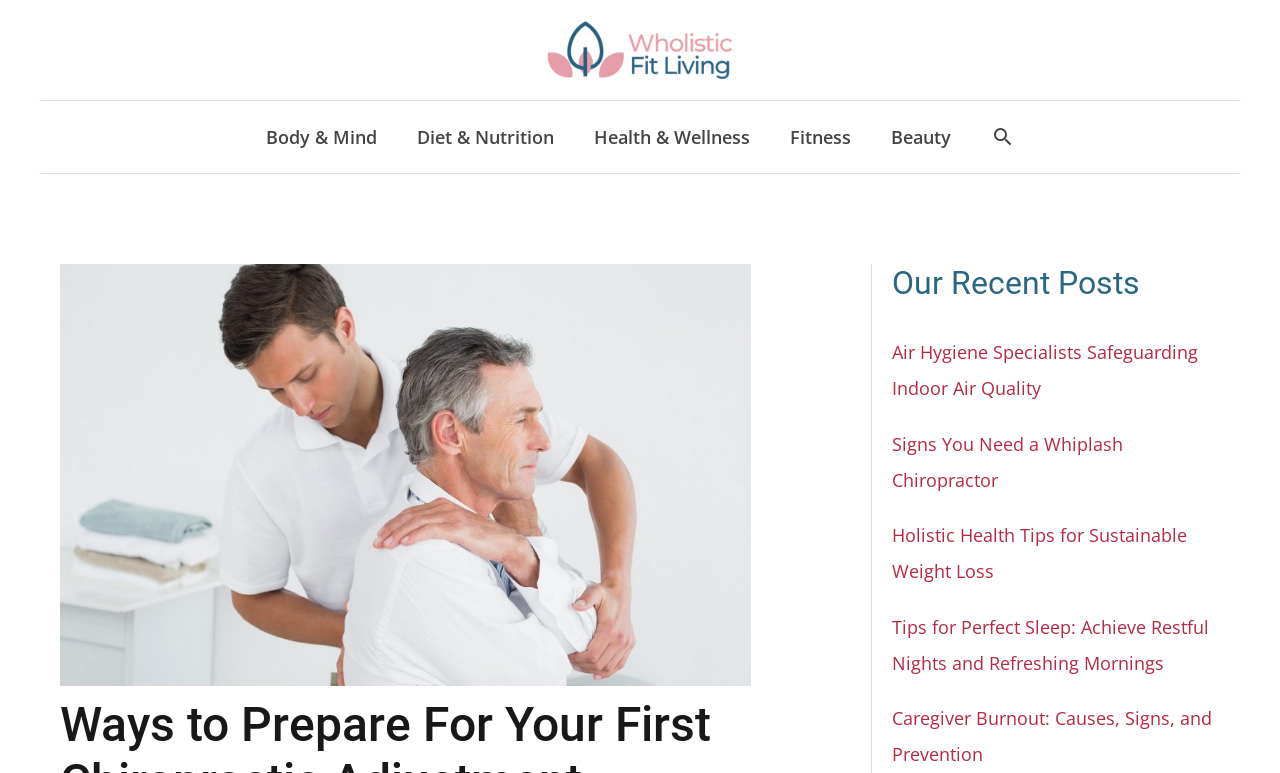What is the logo of the website?
Look at the image and answer the question using a single word or phrase.

header-footer-logo